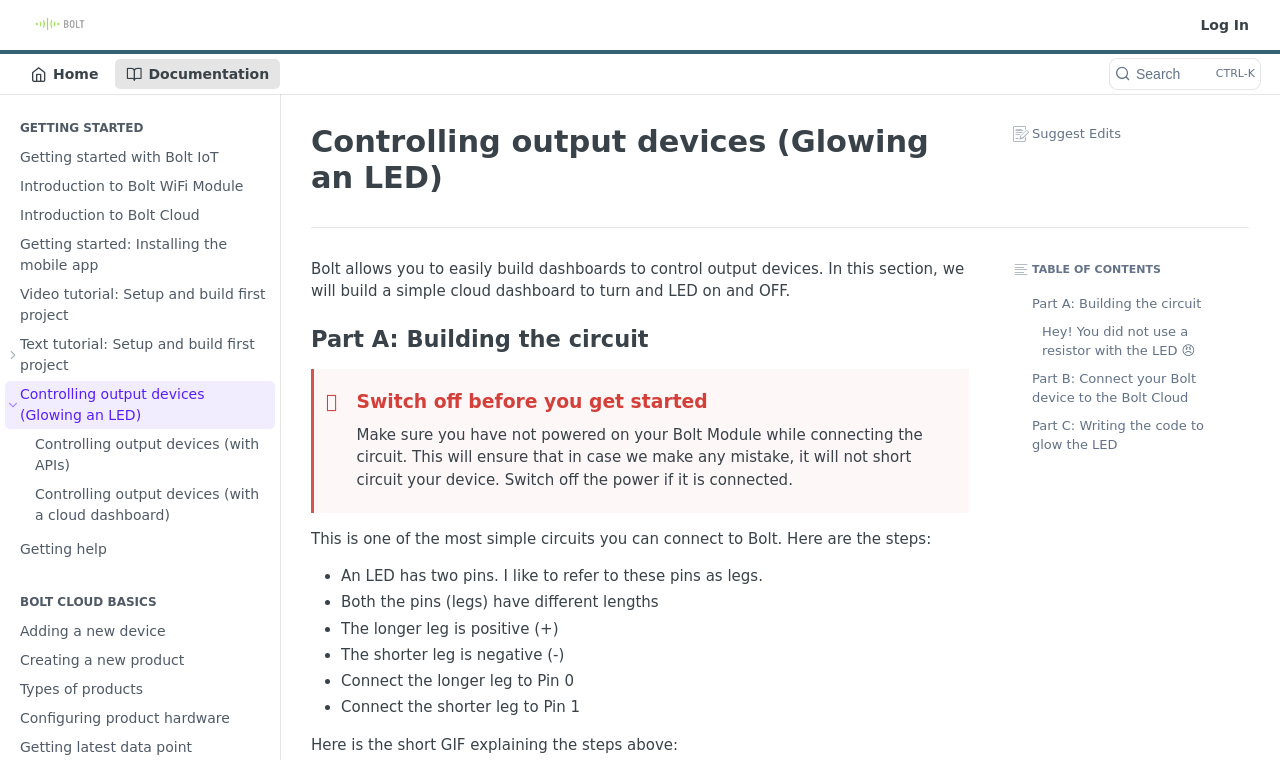Pinpoint the bounding box coordinates of the element to be clicked to execute the instruction: "Search for something".

[0.867, 0.078, 0.984, 0.117]